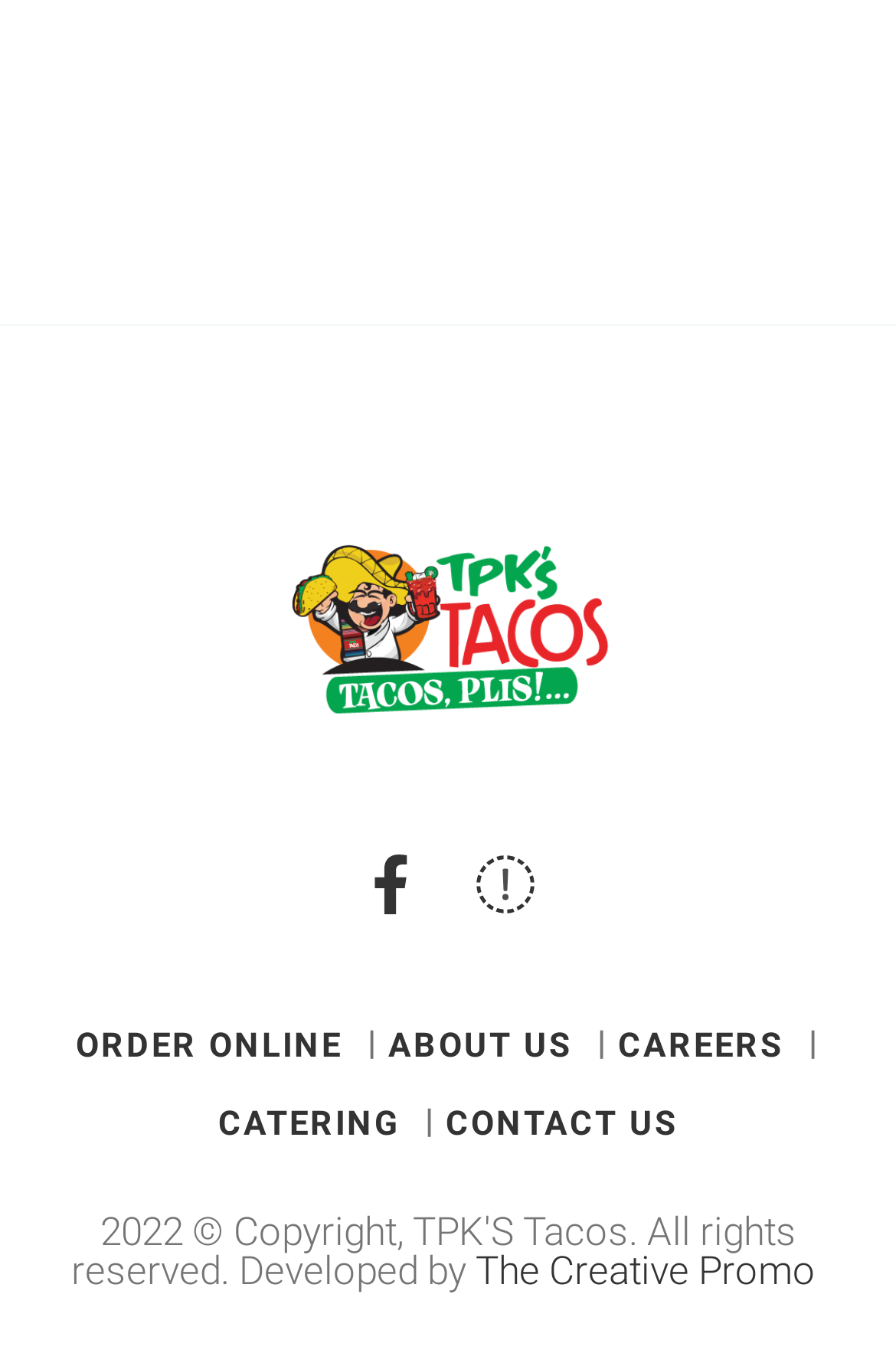Identify the bounding box coordinates of the region I need to click to complete this instruction: "Check the reaction score of the first message".

None